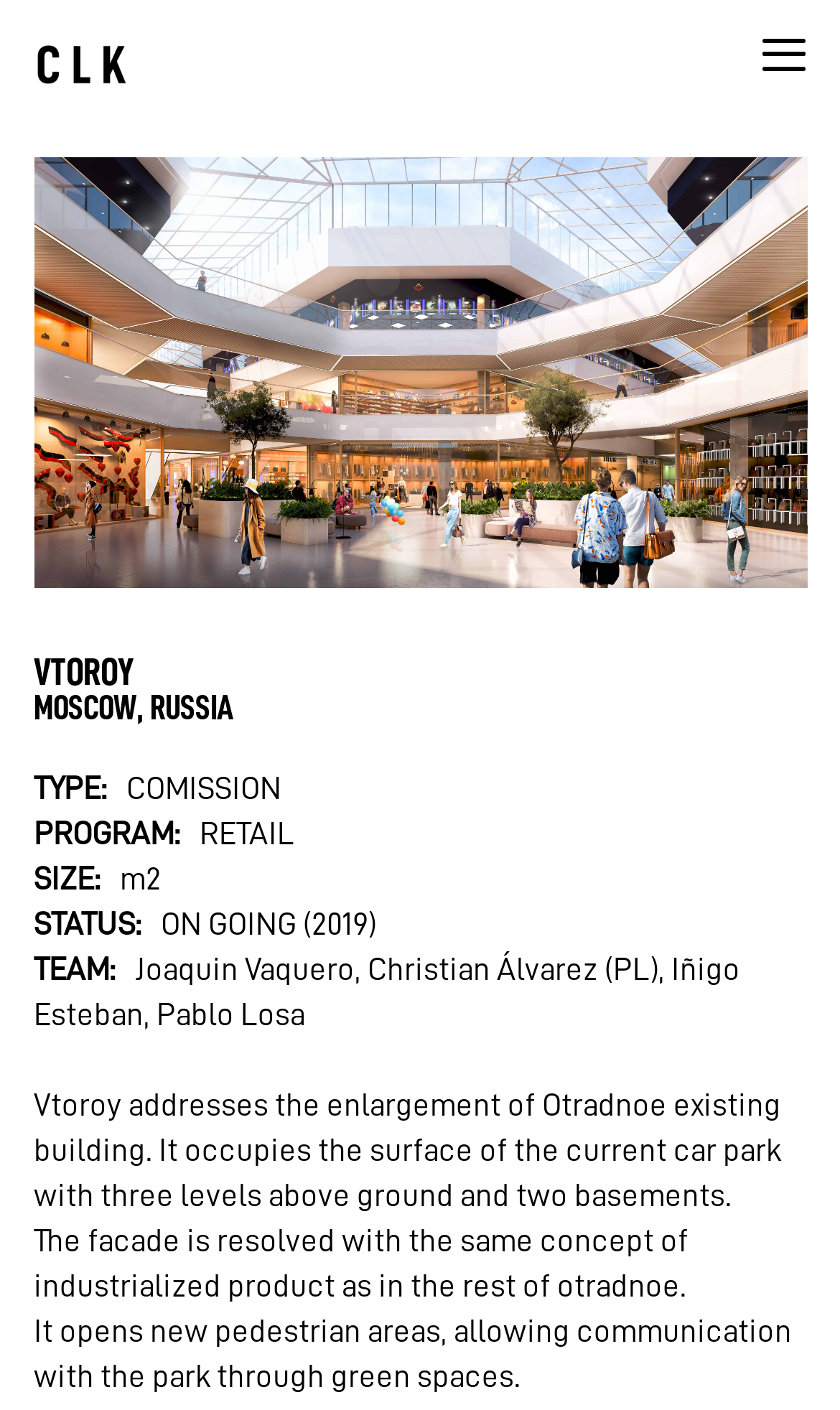Use a single word or phrase to respond to the question:
What is the name of the shopping mall?

Vtoroy